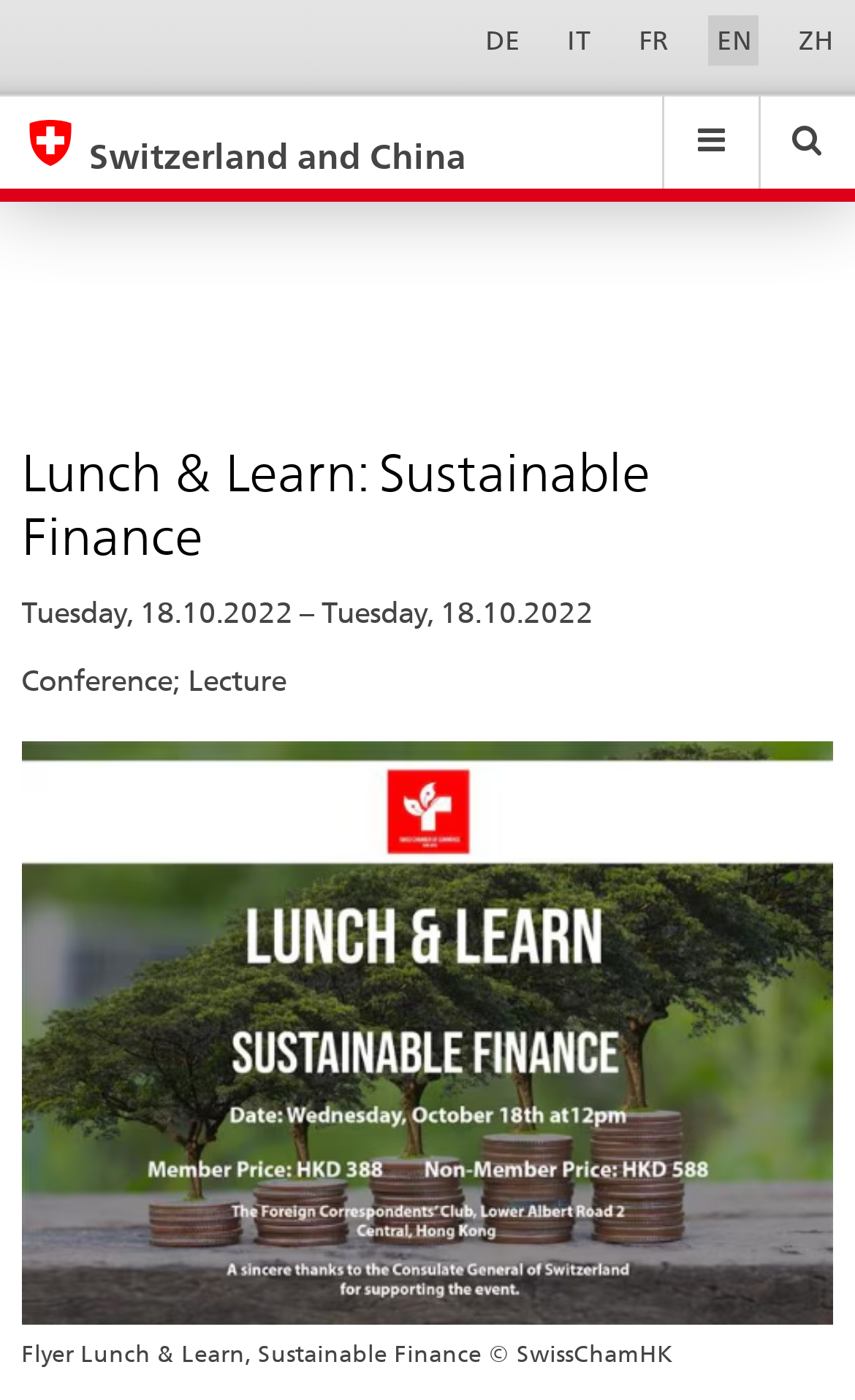Generate the title text from the webpage.

Lunch & Learn: Sustainable Finance